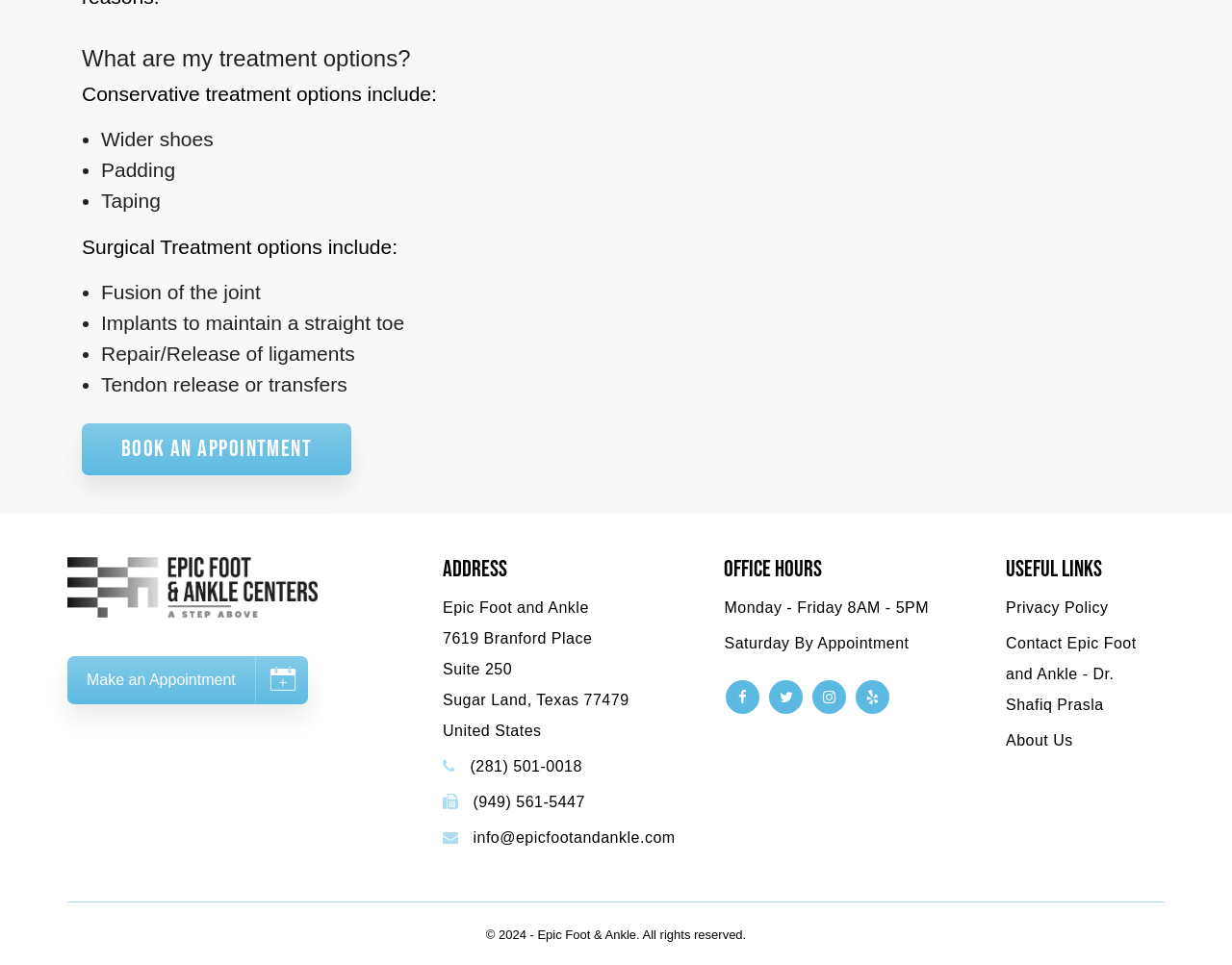Based on the element description: "(949) 561-5447", identify the bounding box coordinates for this UI element. The coordinates must be four float numbers between 0 and 1, listed as [left, top, right, bottom].

[0.359, 0.822, 0.475, 0.839]